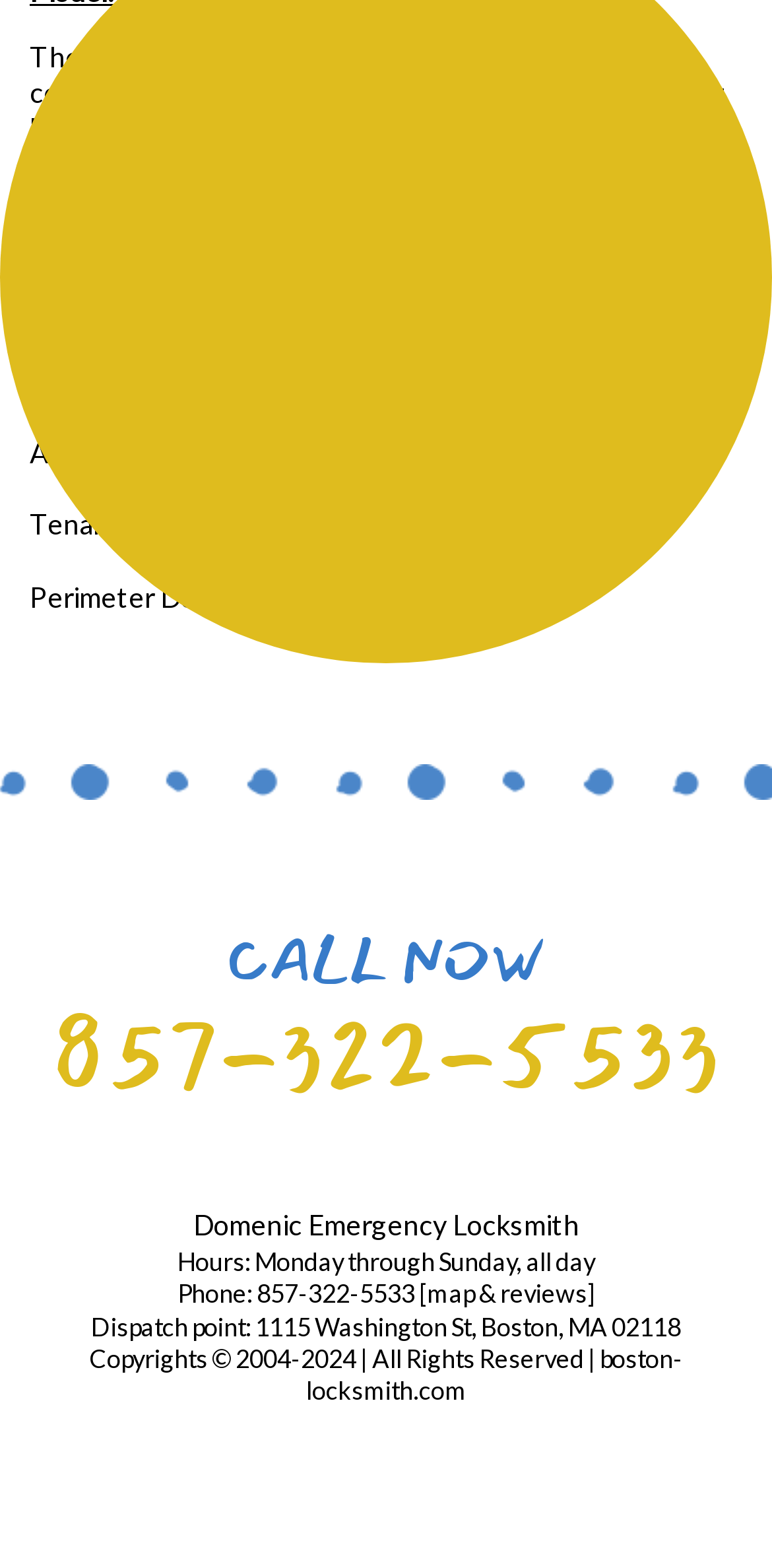Using the webpage screenshot, locate the HTML element that fits the following description and provide its bounding box: "map & reviews".

[0.553, 0.816, 0.76, 0.835]